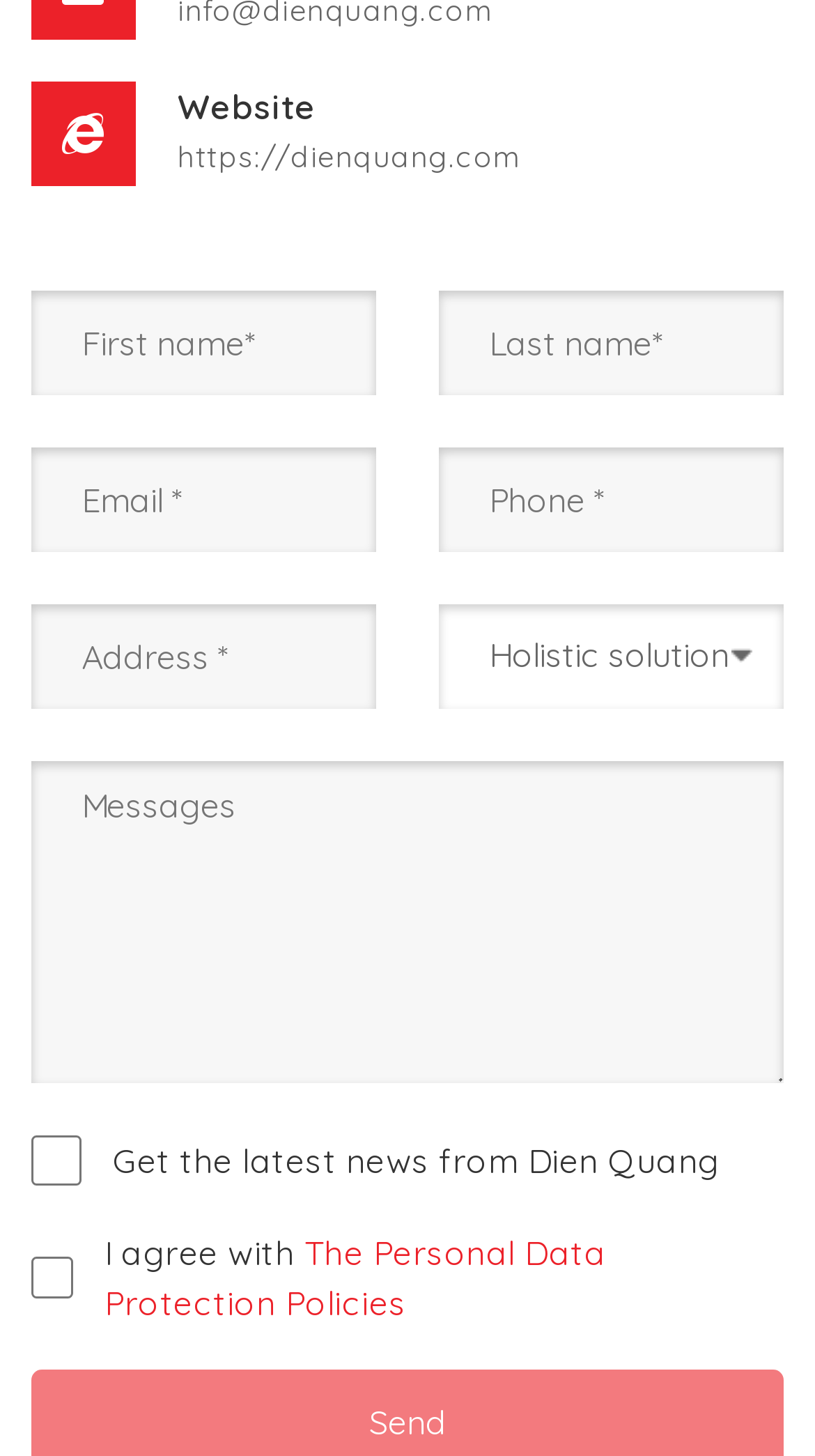Please specify the bounding box coordinates of the clickable section necessary to execute the following command: "Check the agreement checkbox".

[0.038, 0.78, 0.1, 0.814]